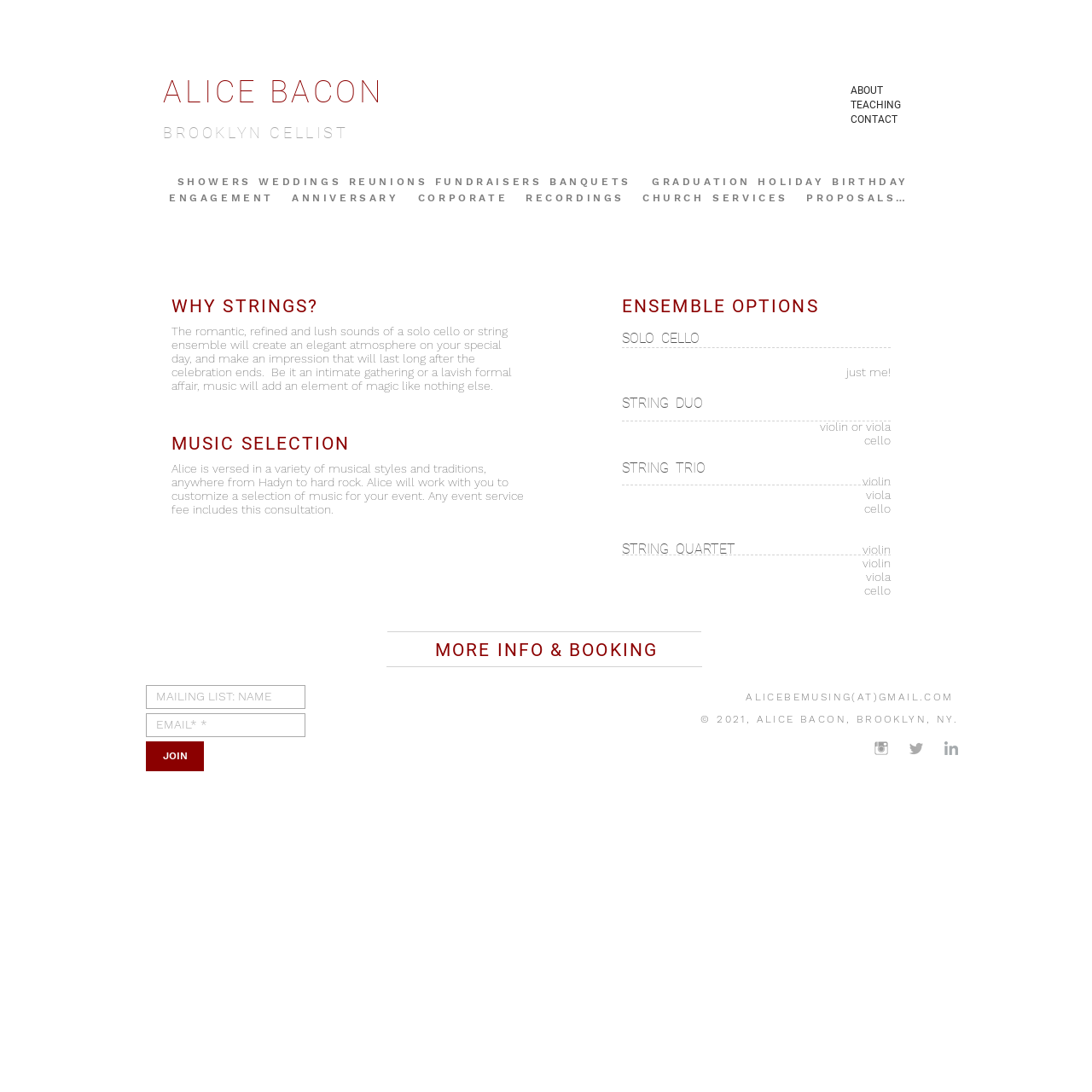What is the purpose of the music selection?
Please give a detailed and thorough answer to the question, covering all relevant points.

According to the webpage, Alice will work with clients to customize a selection of music for their events, which includes consultations as part of the event service fee.